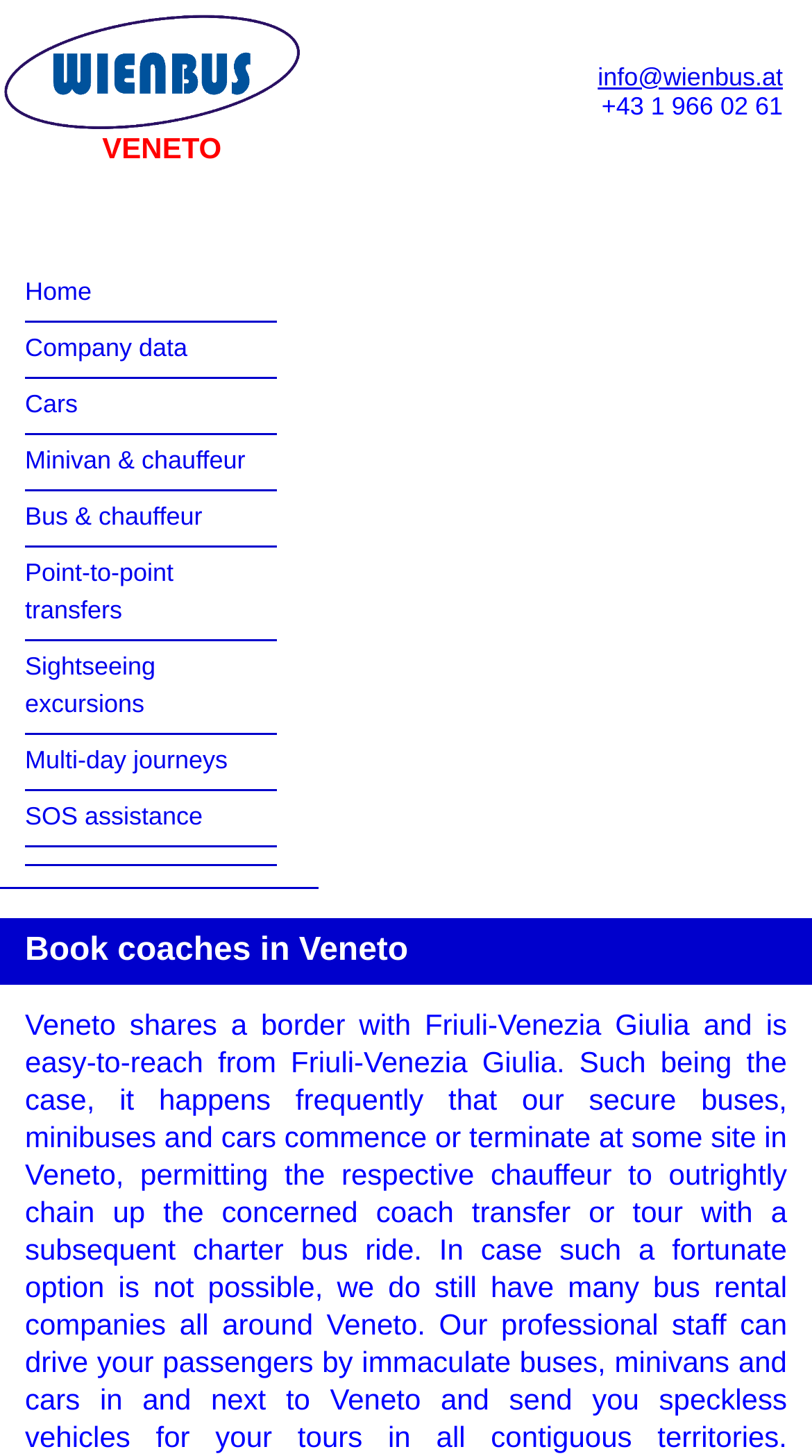Provide a thorough summary of the webpage.

The webpage is about WienBus Trieste, a company that offers vehicle rental services with chauffeur-driven coaches in Veneto and Italy. At the top of the page, there is a logo image with the text "WienBus.AT – rent buses in Vienna with coach providers from Austria and Slovakia" on the left side, and the text "VENETO" on the right side. Below the logo, there is a row of contact information, including an email address and a phone number.

Underneath the contact information, there is a navigation menu with nine links: "Home", "Company data", "Cars", "Minivan & chauffeur", "Bus & chauffeur", "Point-to-point transfers", "Sightseeing excursions", "Multi-day journeys", and "SOS assistance". These links are aligned horizontally and take up the entire width of the page.

Further down the page, there is a prominent heading that reads "Book coaches in Veneto", which suggests that the page is focused on booking coach services in the Veneto region.